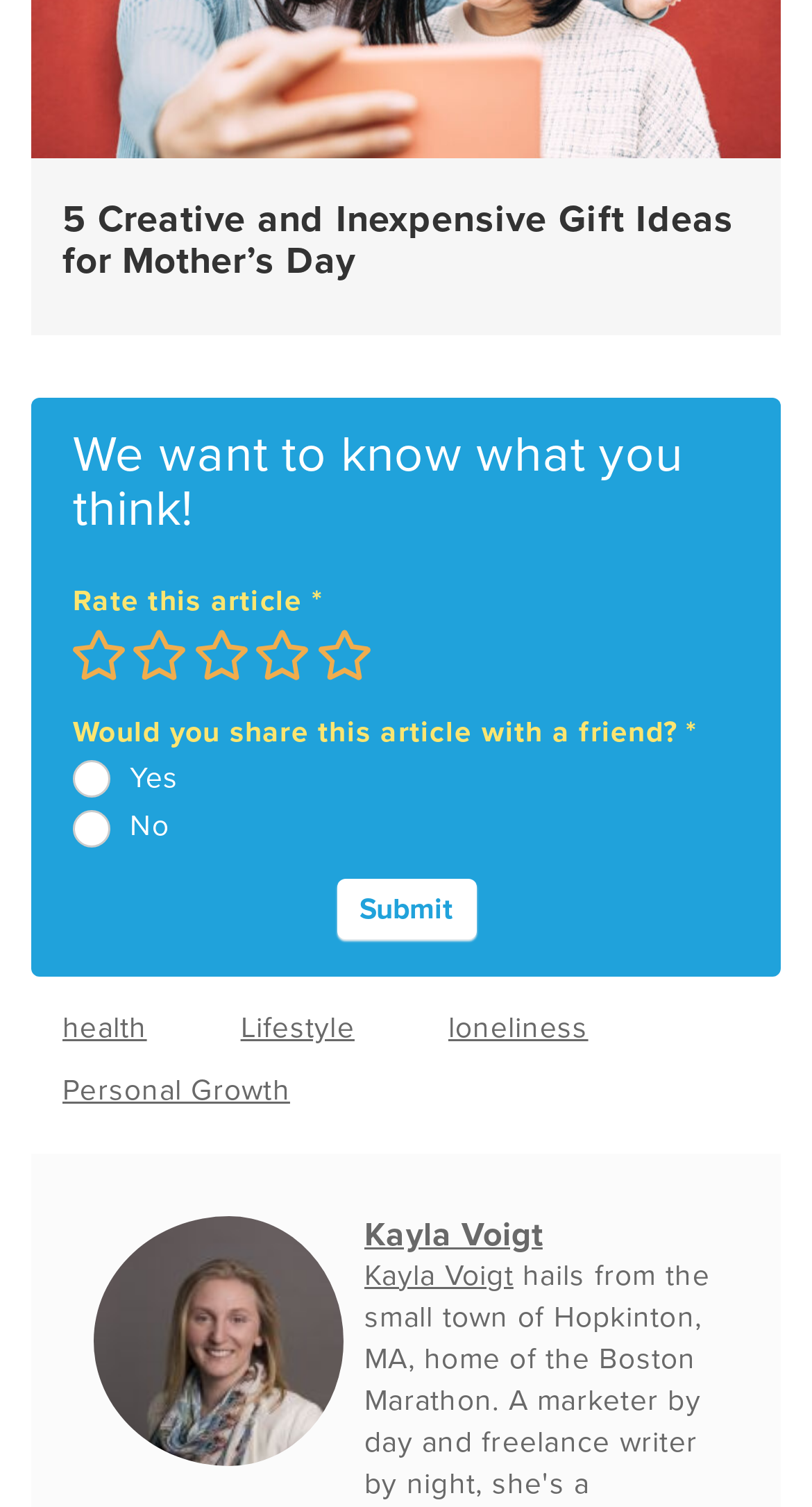Could you highlight the region that needs to be clicked to execute the instruction: "Submit the survey"?

[0.414, 0.583, 0.586, 0.623]